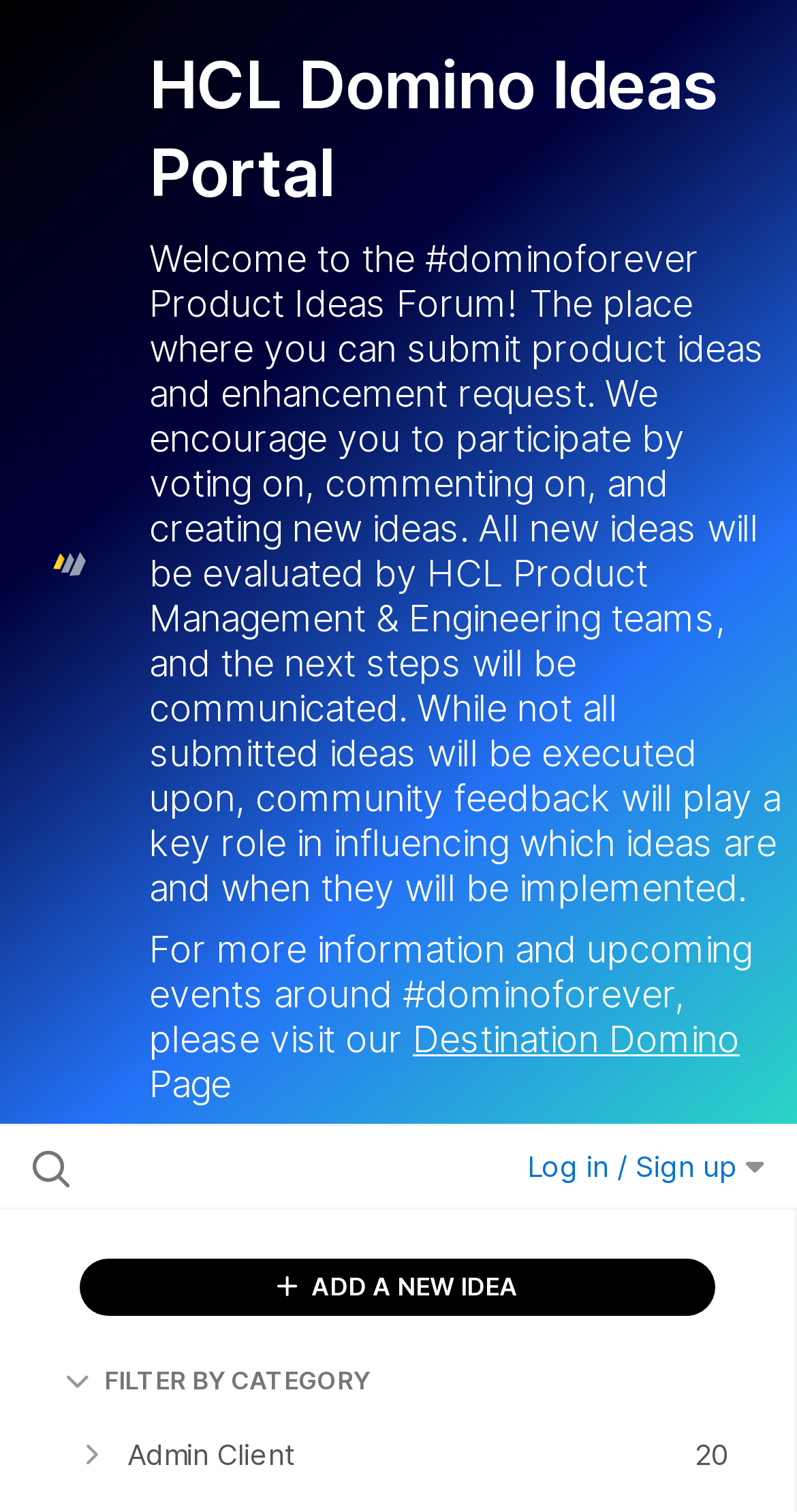Kindly determine the bounding box coordinates for the clickable area to achieve the given instruction: "Visit Destination Domino".

[0.518, 0.673, 0.928, 0.702]